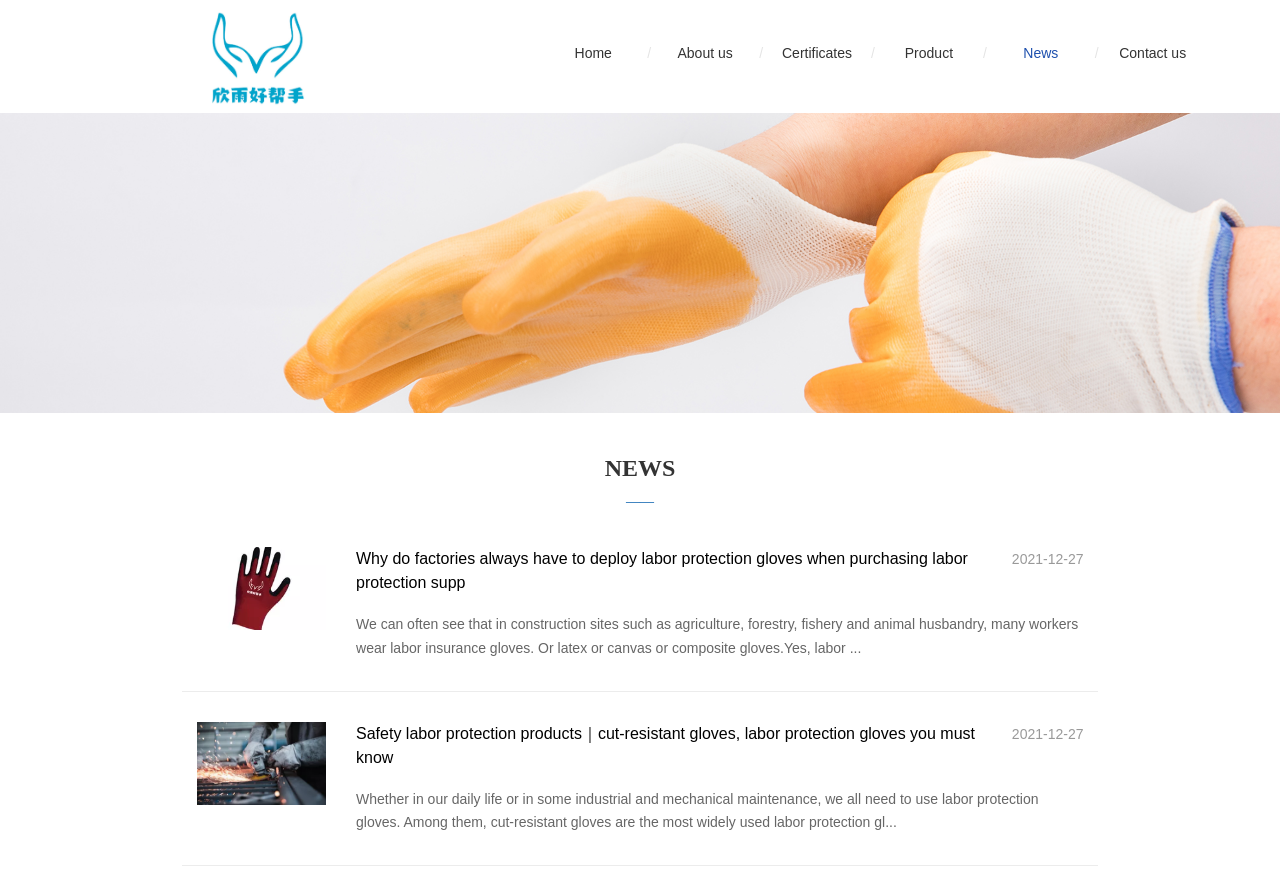Please identify the bounding box coordinates of the region to click in order to complete the task: "view about us". The coordinates must be four float numbers between 0 and 1, specified as [left, top, right, bottom].

[0.517, 0.015, 0.585, 0.107]